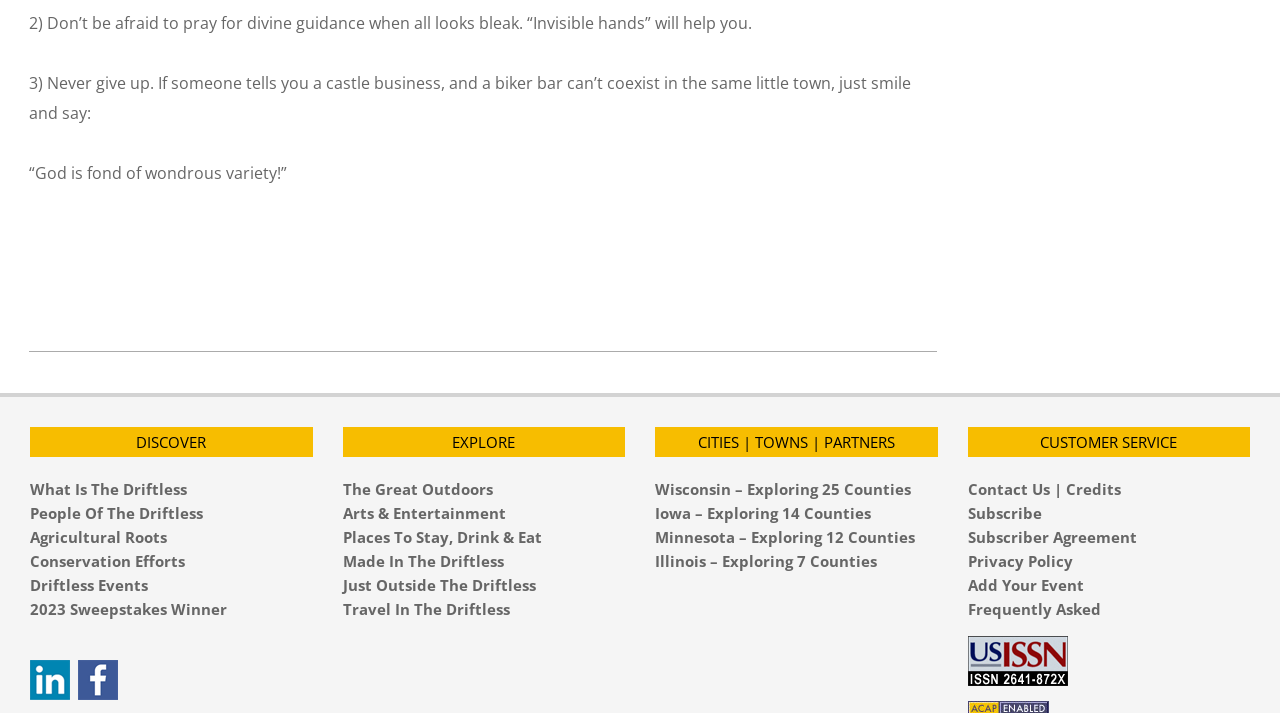Identify the bounding box coordinates for the element that needs to be clicked to fulfill this instruction: "Click the 'OpenAI Home' link". Provide the coordinates in the format of four float numbers between 0 and 1: [left, top, right, bottom].

None